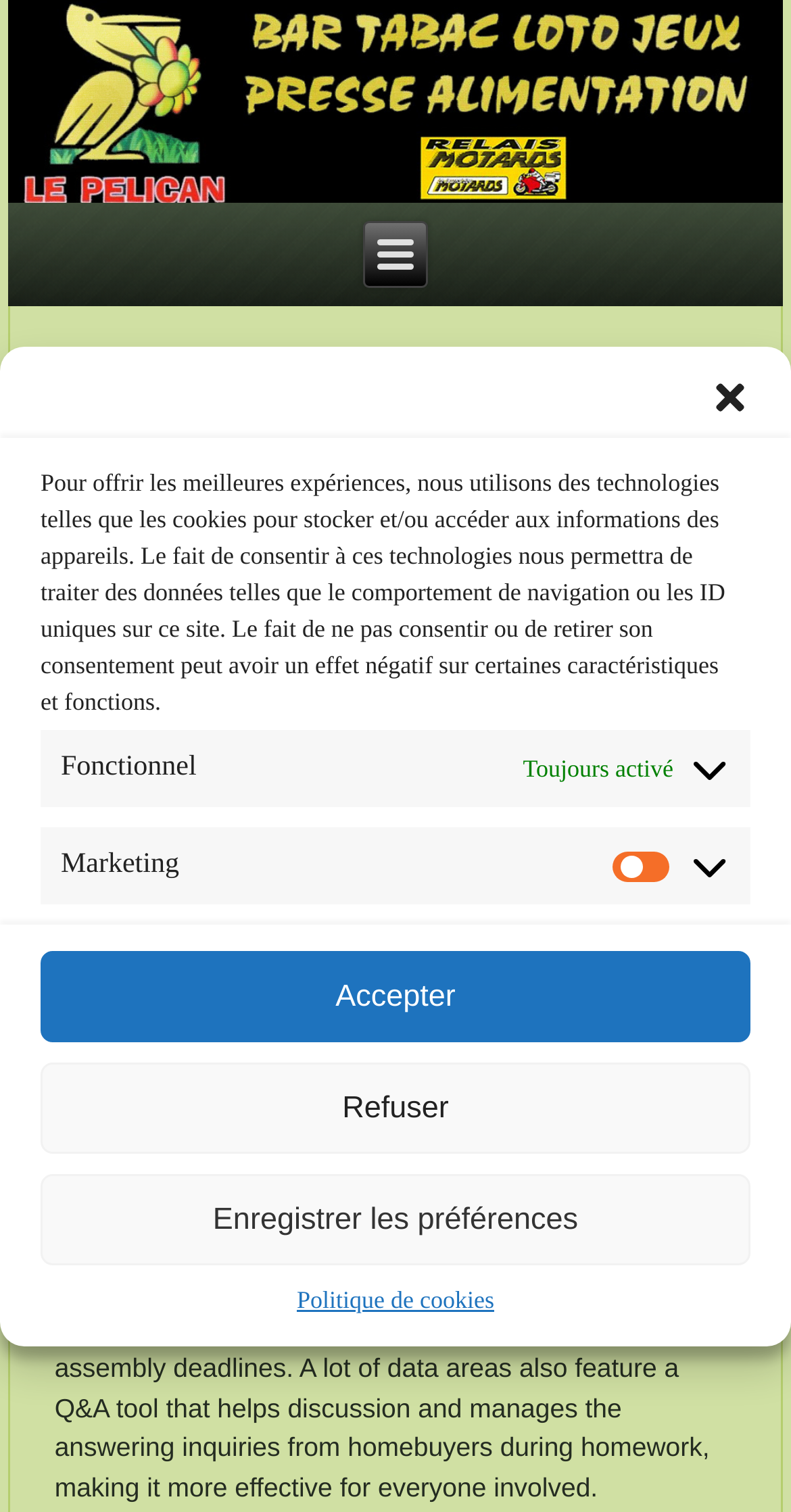Please identify the bounding box coordinates of the element I should click to complete this instruction: 'Click the close dialog button'. The coordinates should be given as four float numbers between 0 and 1, like this: [left, top, right, bottom].

[0.897, 0.249, 0.949, 0.276]